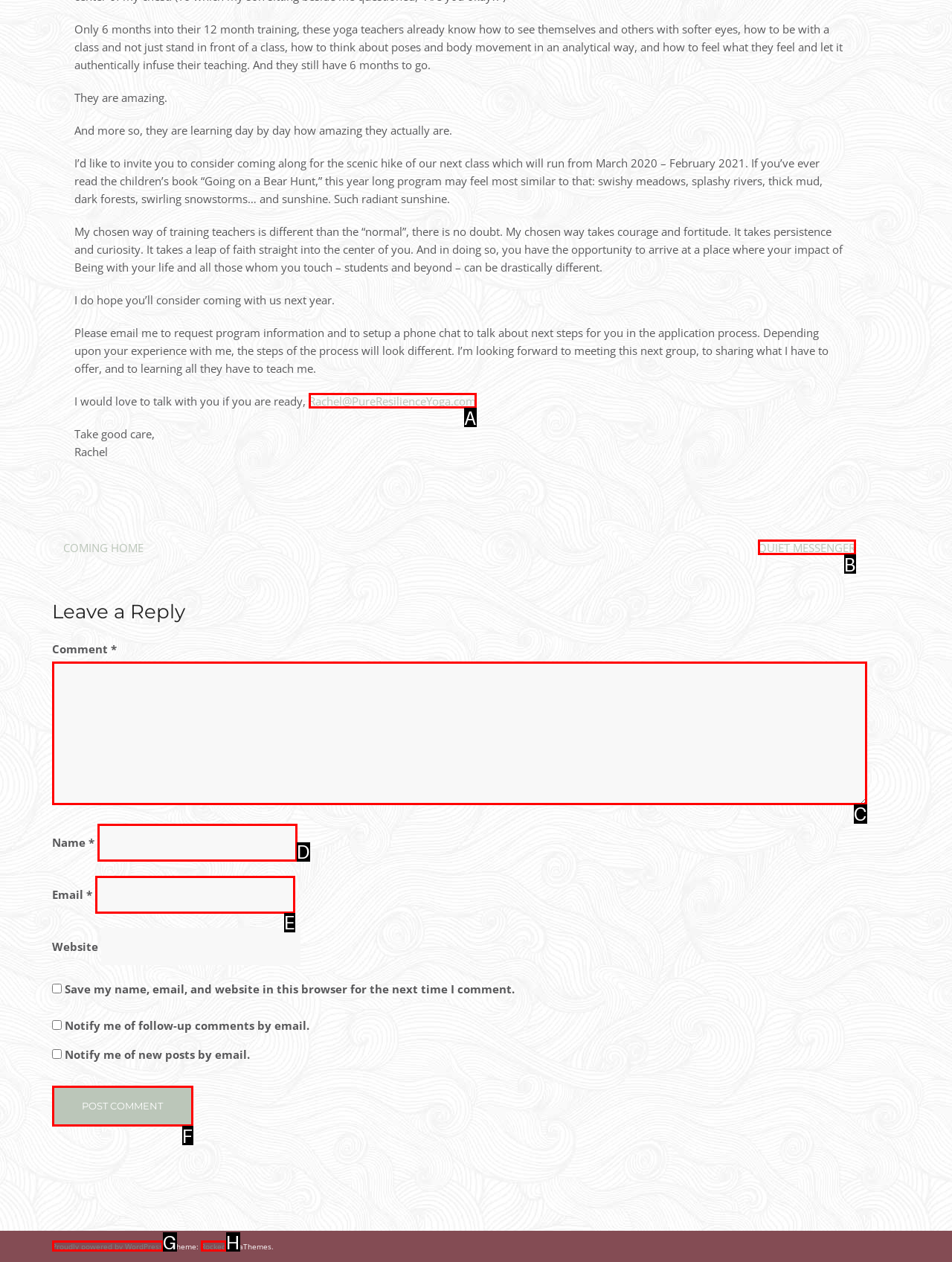Identify the letter of the UI element that corresponds to: Proudly powered by WordPress
Respond with the letter of the option directly.

G